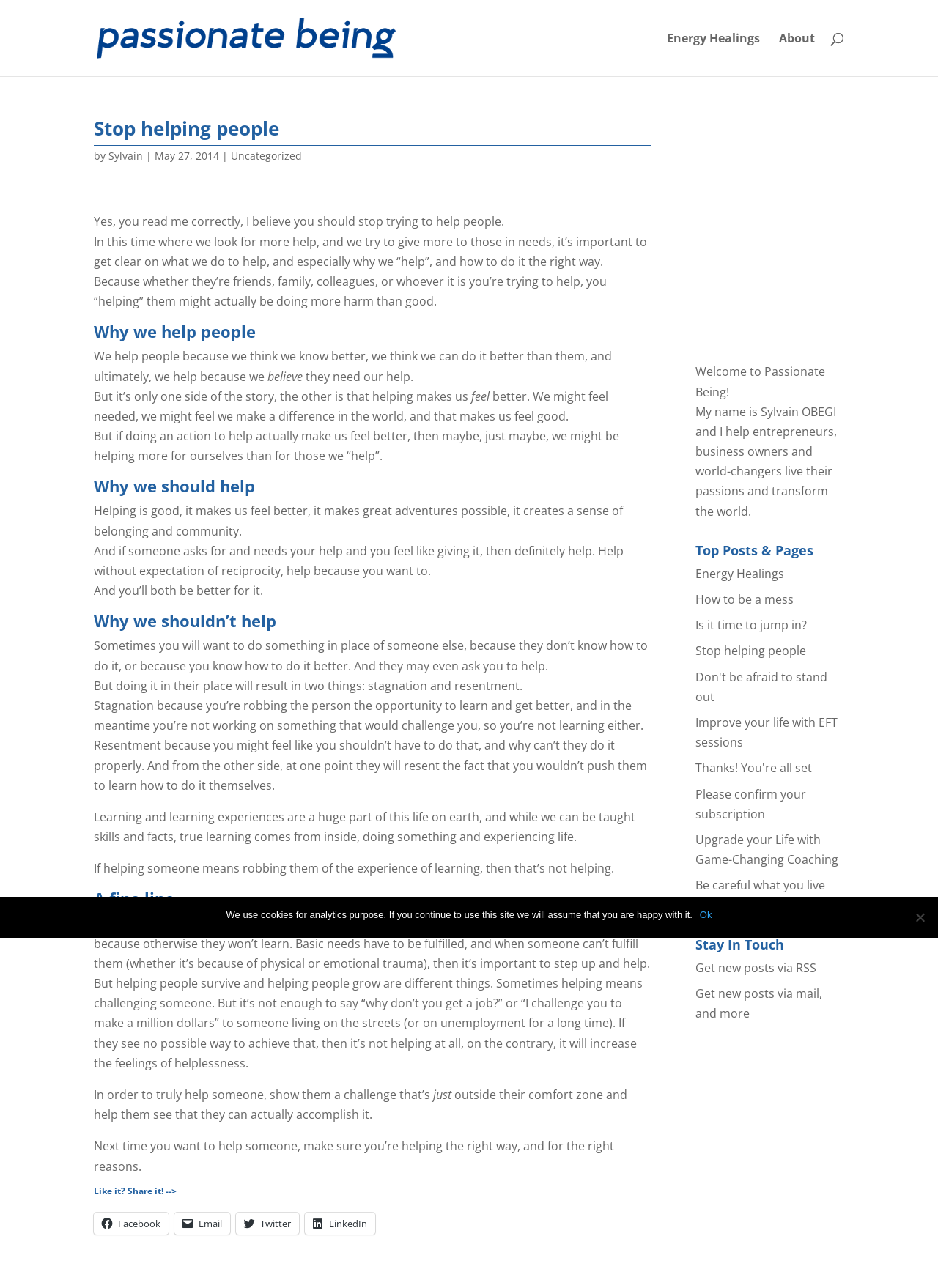Answer the question in one word or a short phrase:
What is the name of the author of the article 'Stop helping people'?

Sylvain